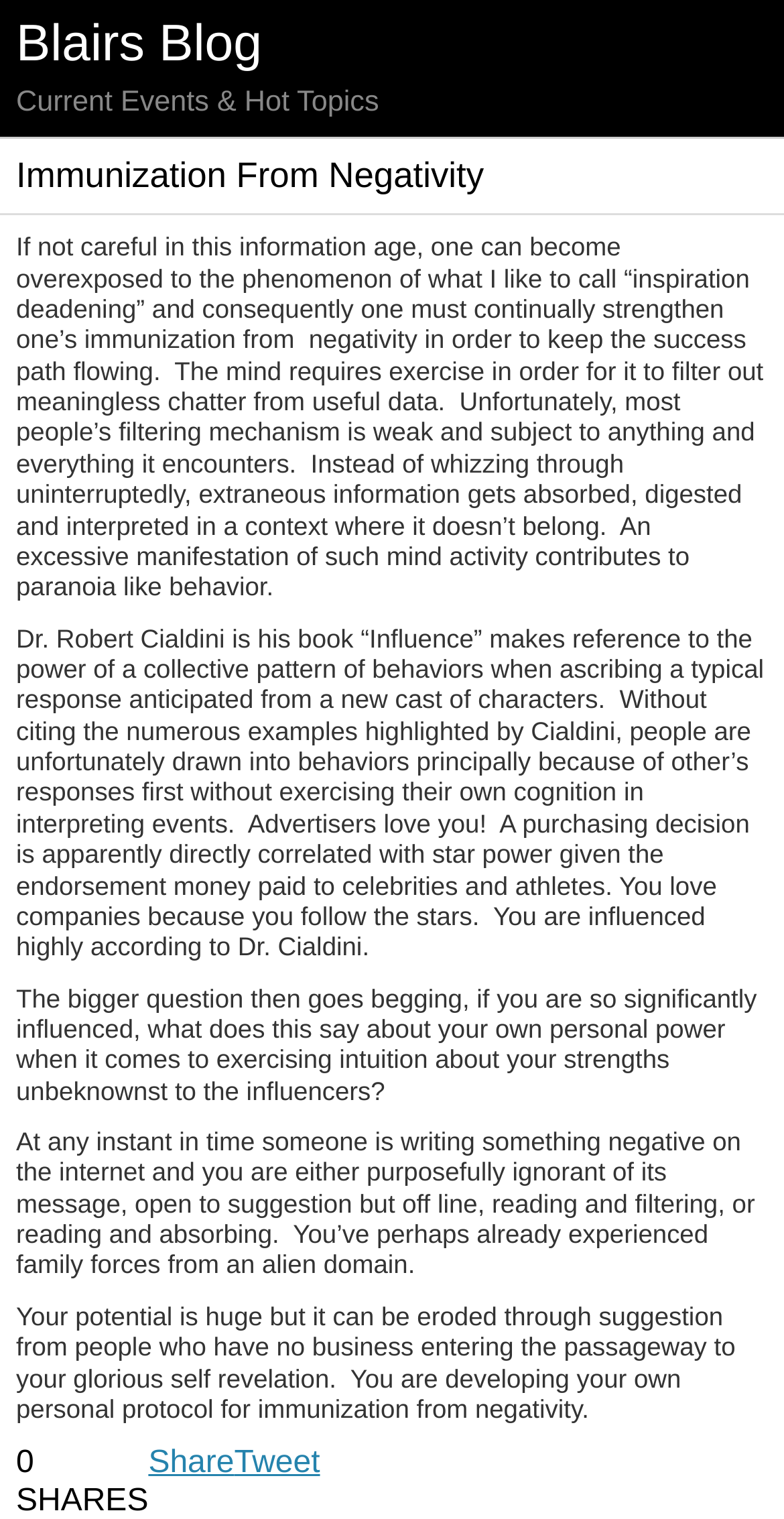Using the webpage screenshot, find the UI element described by Blairs Blog. Provide the bounding box coordinates in the format (top-left x, top-left y, bottom-right x, bottom-right y), ensuring all values are floating point numbers between 0 and 1.

[0.021, 0.011, 0.334, 0.048]